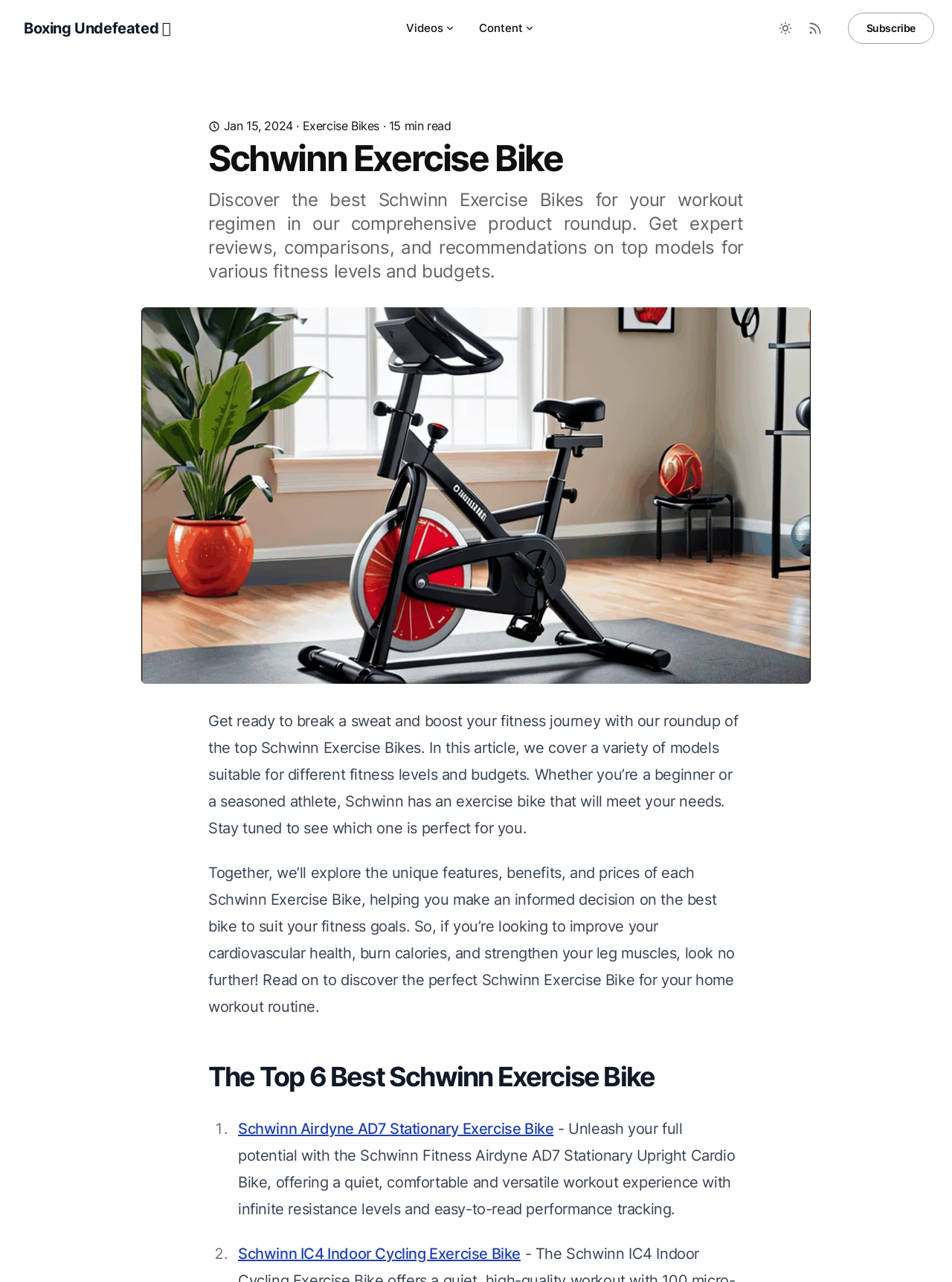Find the bounding box coordinates of the element's region that should be clicked in order to follow the given instruction: "Subscribe to the RSS Feed". The coordinates should consist of four float numbers between 0 and 1, i.e., [left, top, right, bottom].

[0.89, 0.01, 0.981, 0.034]